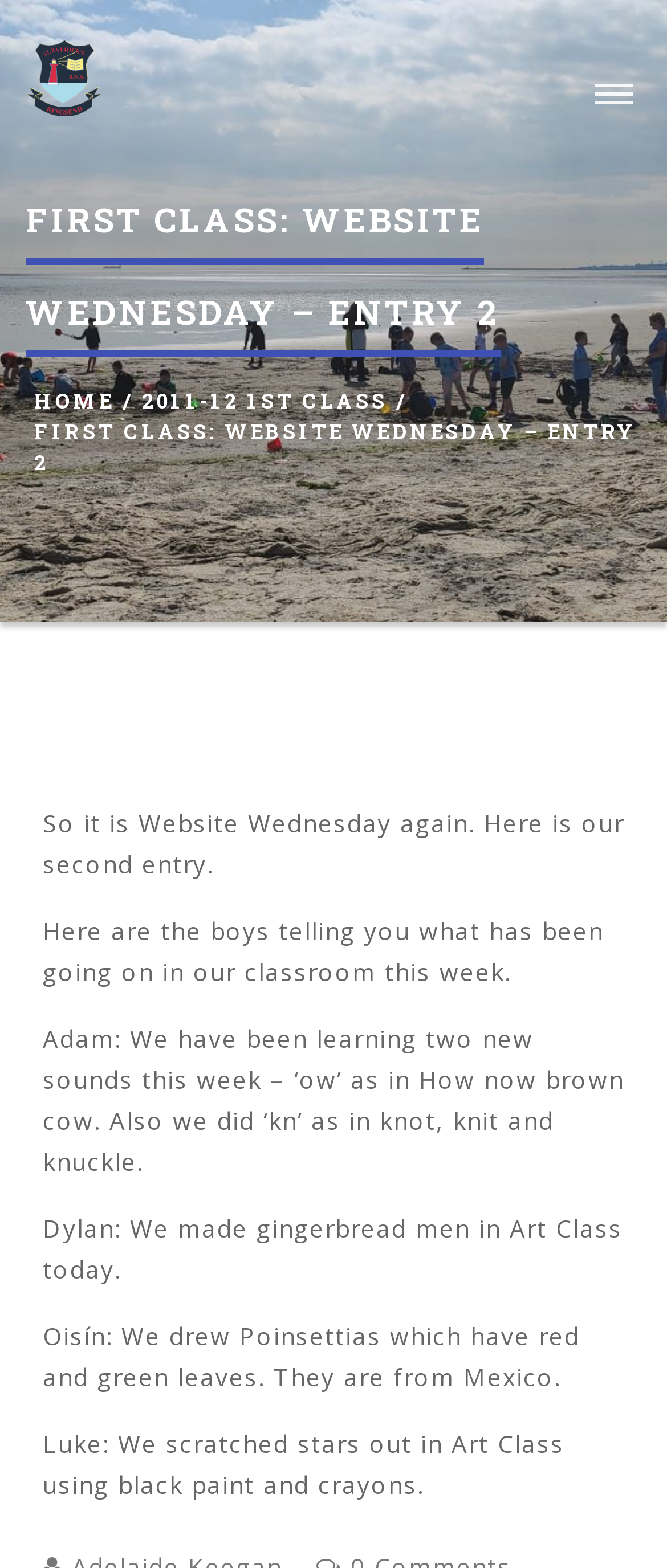Provide a single word or phrase answer to the question: 
What type of leaves do Poinsettias have?

Red and green